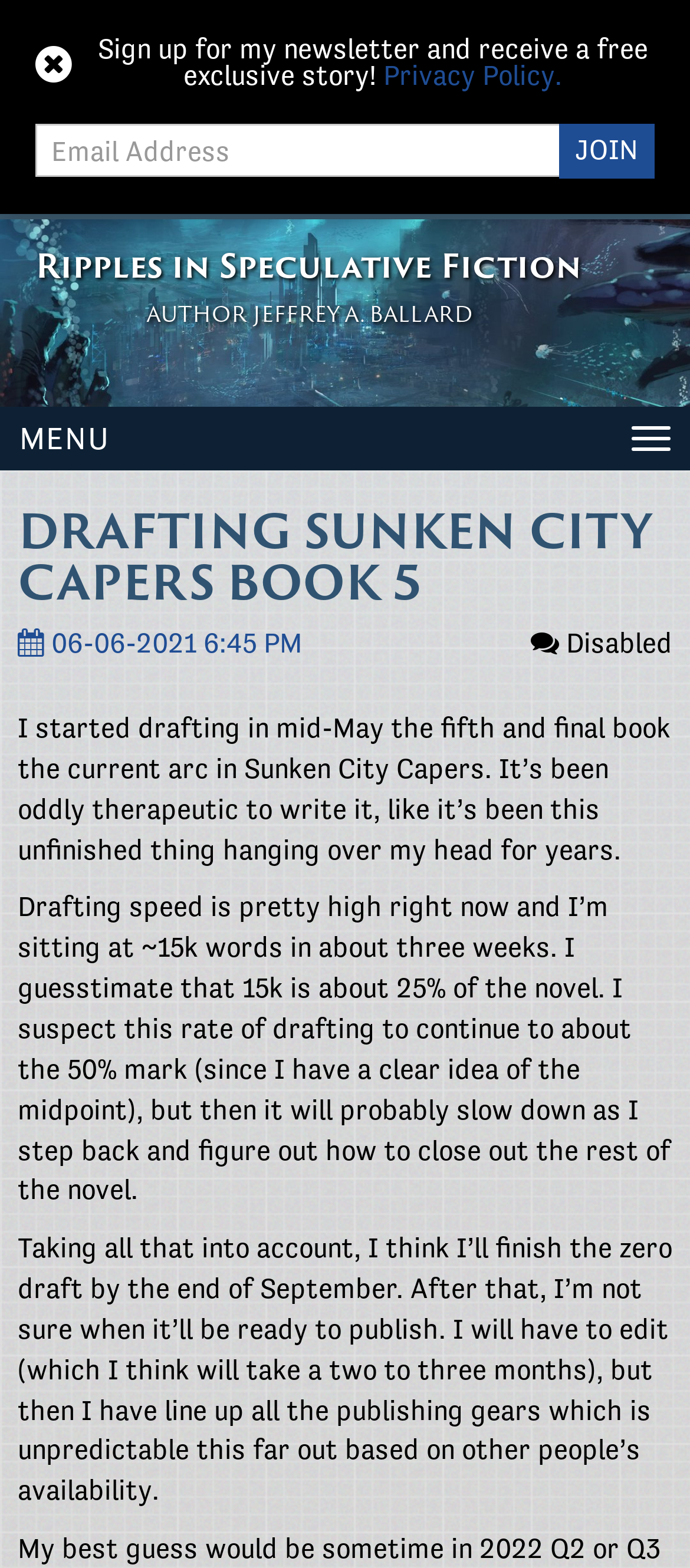What is the current progress of the novel? From the image, respond with a single word or brief phrase.

25% complete